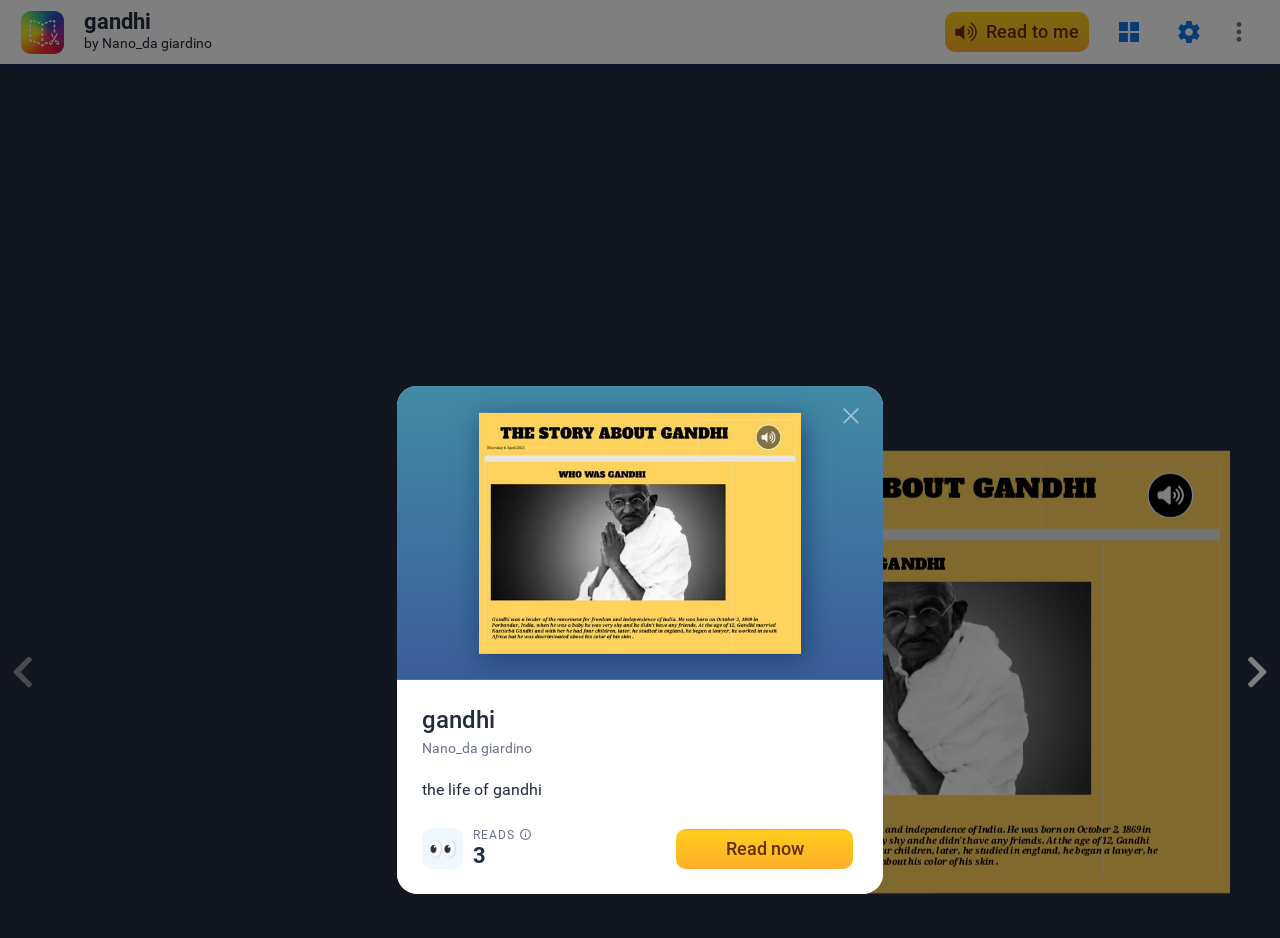Identify the bounding box coordinates of the area that should be clicked in order to complete the given instruction: "Read now". The bounding box coordinates should be four float numbers between 0 and 1, i.e., [left, top, right, bottom].

[0.528, 0.883, 0.666, 0.926]